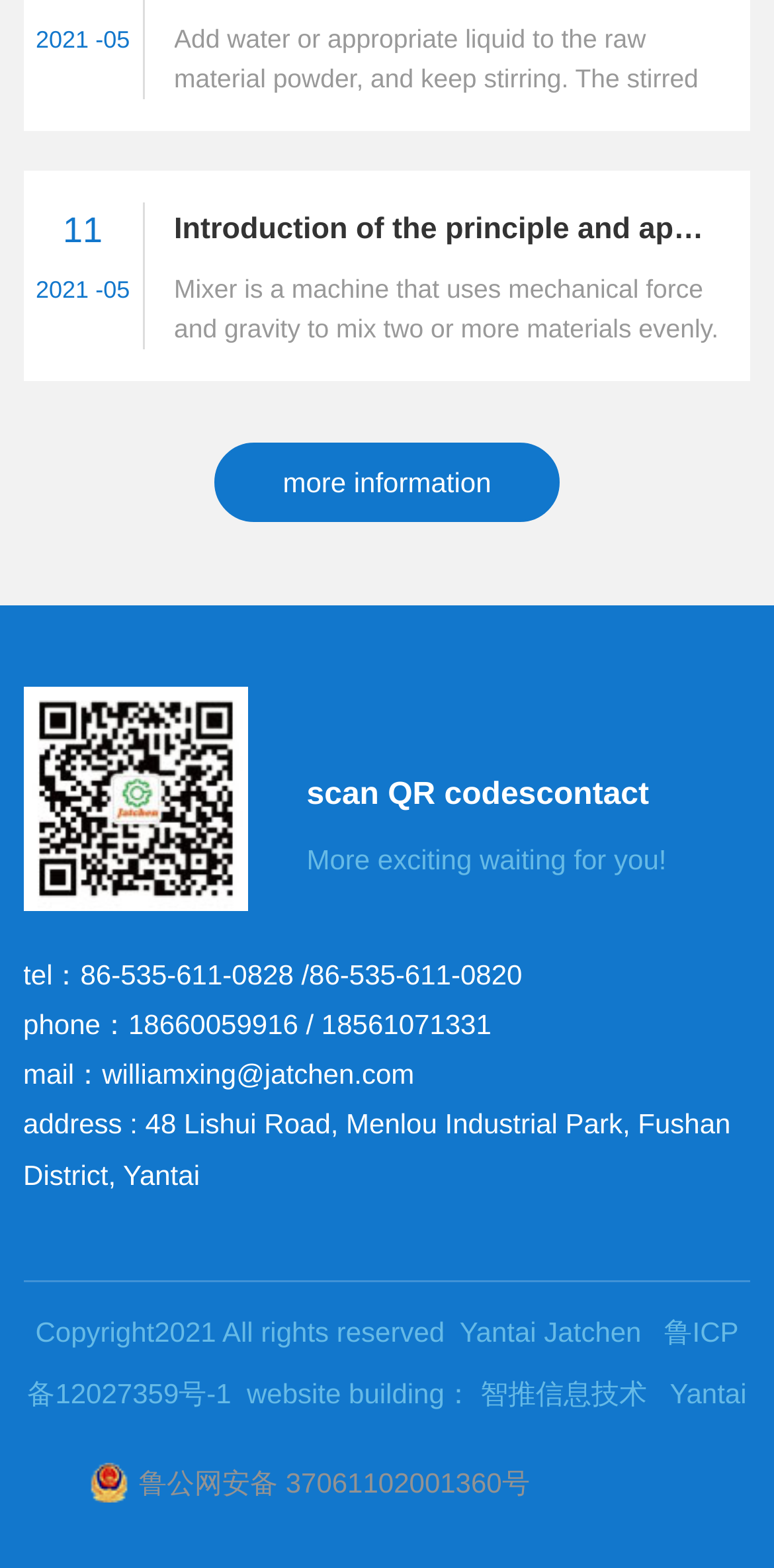Can you provide the bounding box coordinates for the element that should be clicked to implement the instruction: "Check the copyright information"?

[0.046, 0.839, 0.859, 0.859]